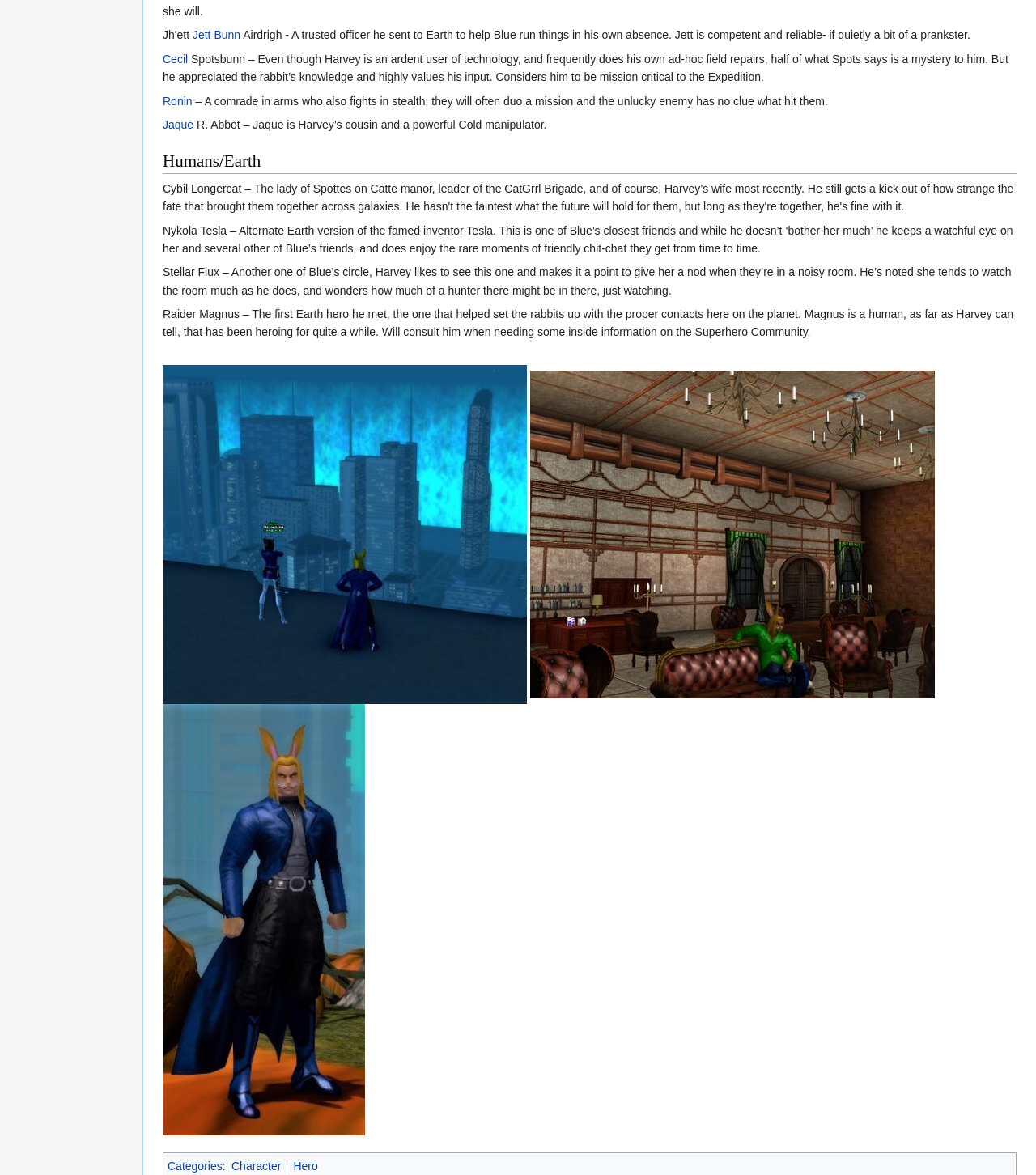Determine the bounding box coordinates for the HTML element described here: "Jett Bunn".

[0.186, 0.024, 0.232, 0.035]